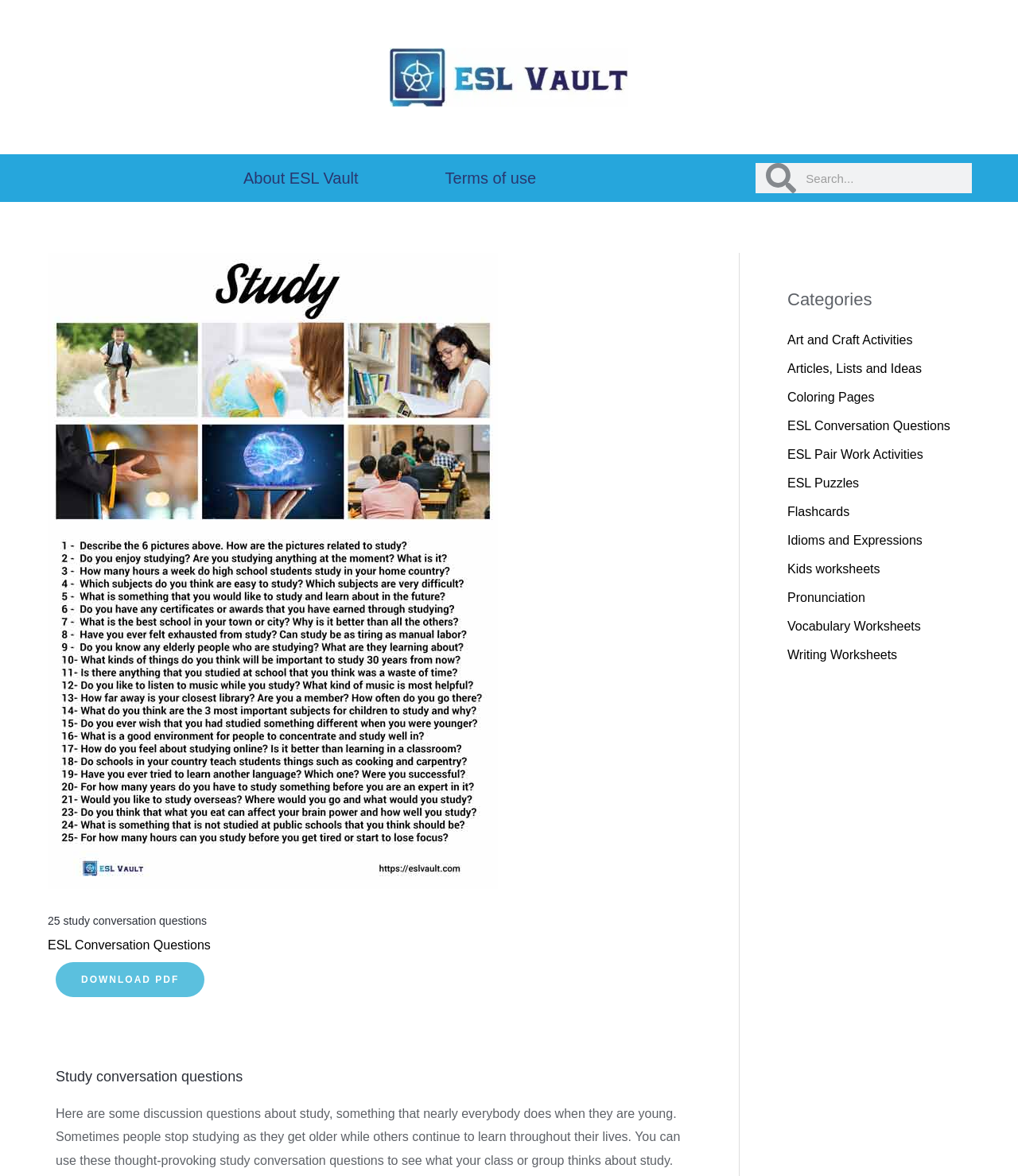Determine the primary headline of the webpage.

25 study conversation questions